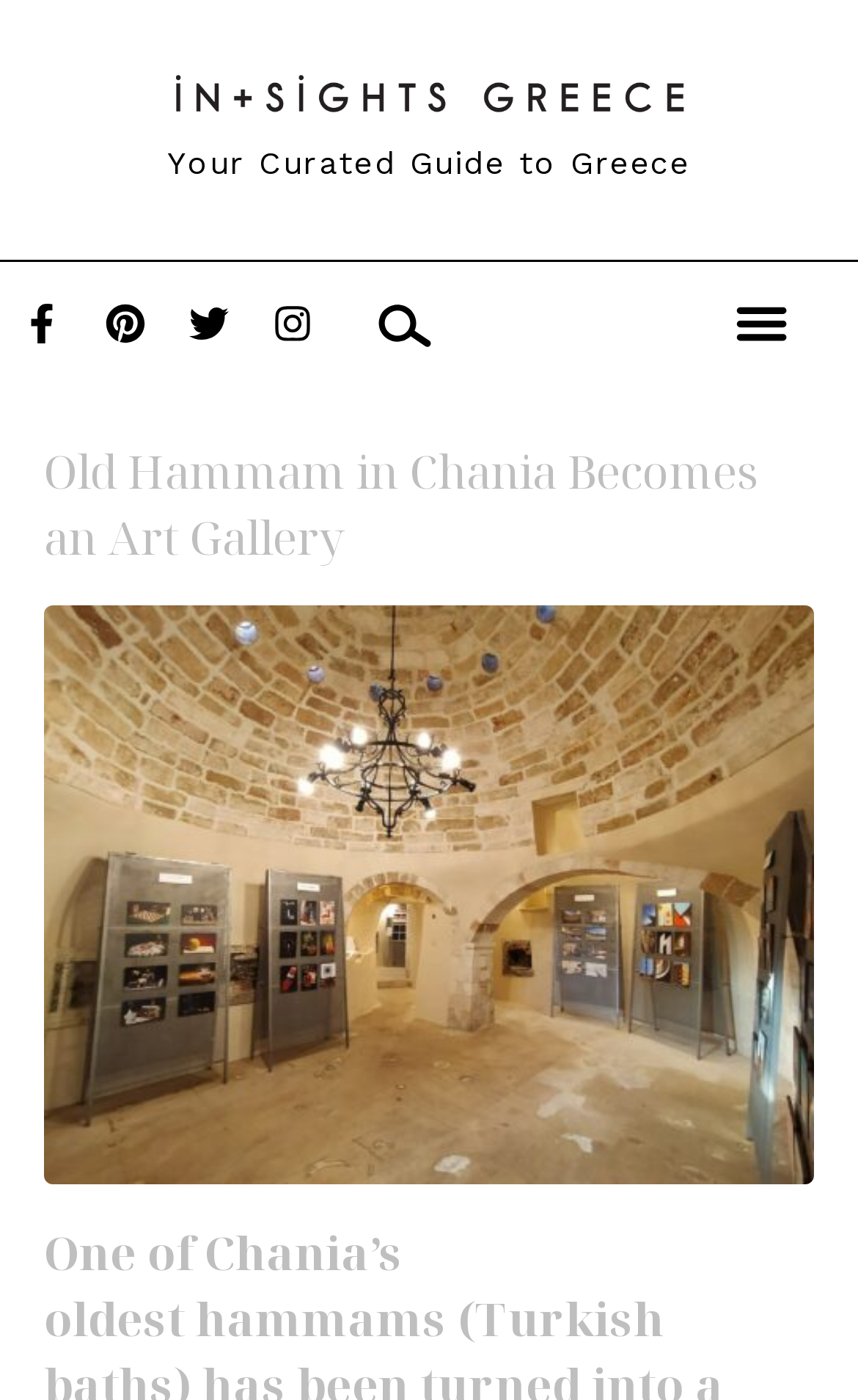Please give a one-word or short phrase response to the following question: 
Is there a call-to-action on the featured article?

Yes